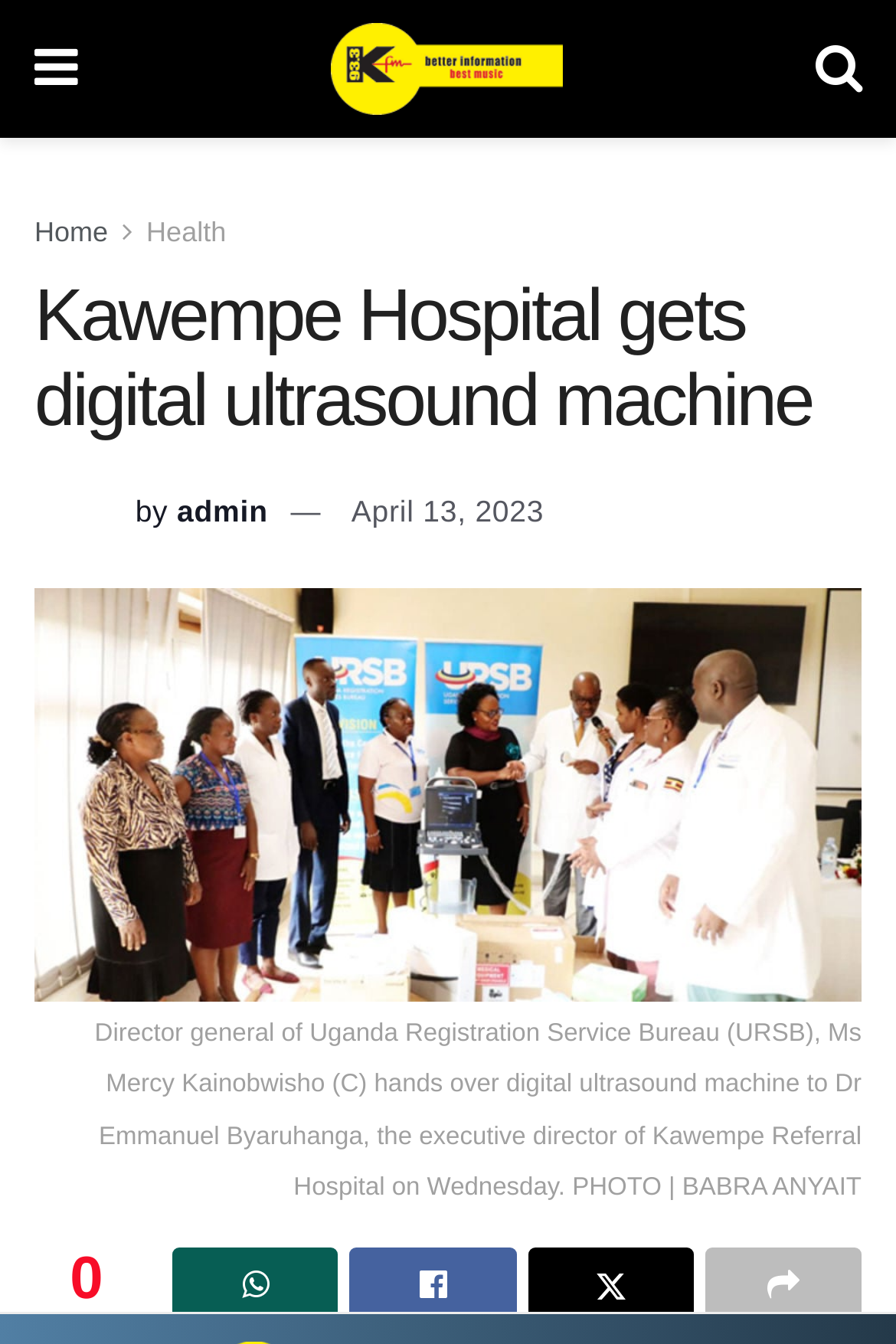Please specify the bounding box coordinates of the area that should be clicked to accomplish the following instruction: "Visit Home page". The coordinates should consist of four float numbers between 0 and 1, i.e., [left, top, right, bottom].

[0.038, 0.161, 0.121, 0.185]